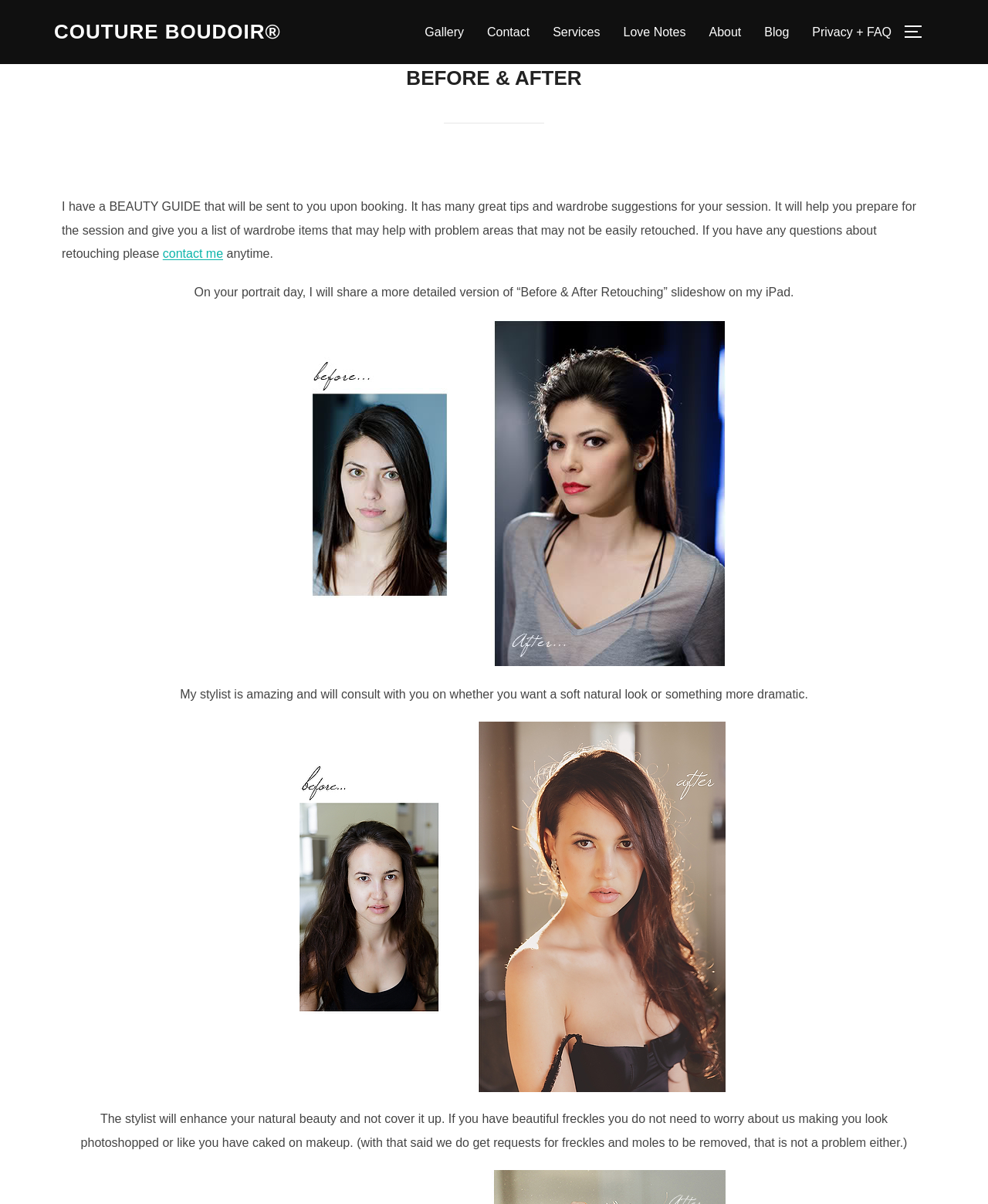Indicate the bounding box coordinates of the clickable region to achieve the following instruction: "Contact me."

[0.165, 0.205, 0.226, 0.216]